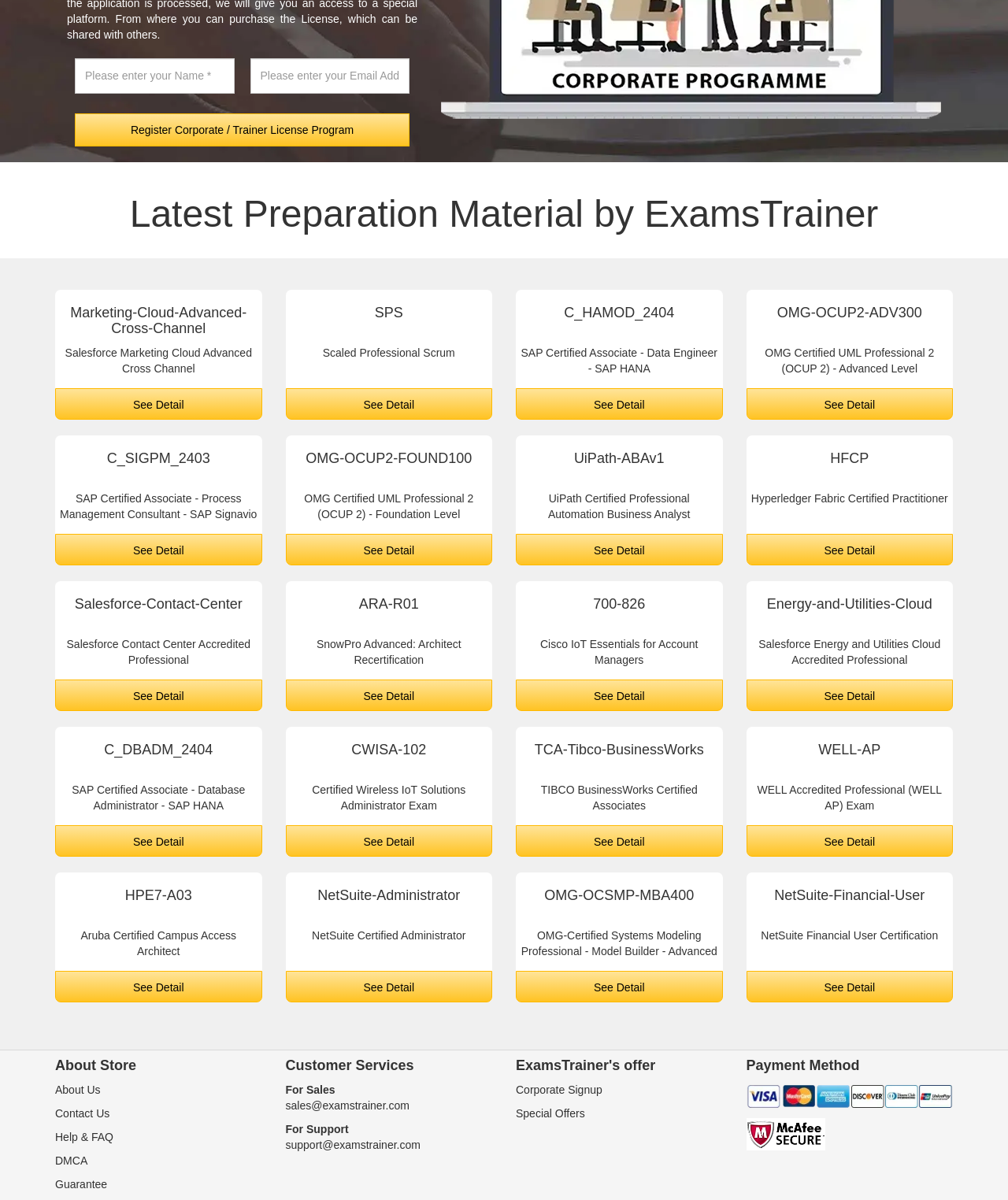Determine the coordinates of the bounding box for the clickable area needed to execute this instruction: "Read India Trips".

None